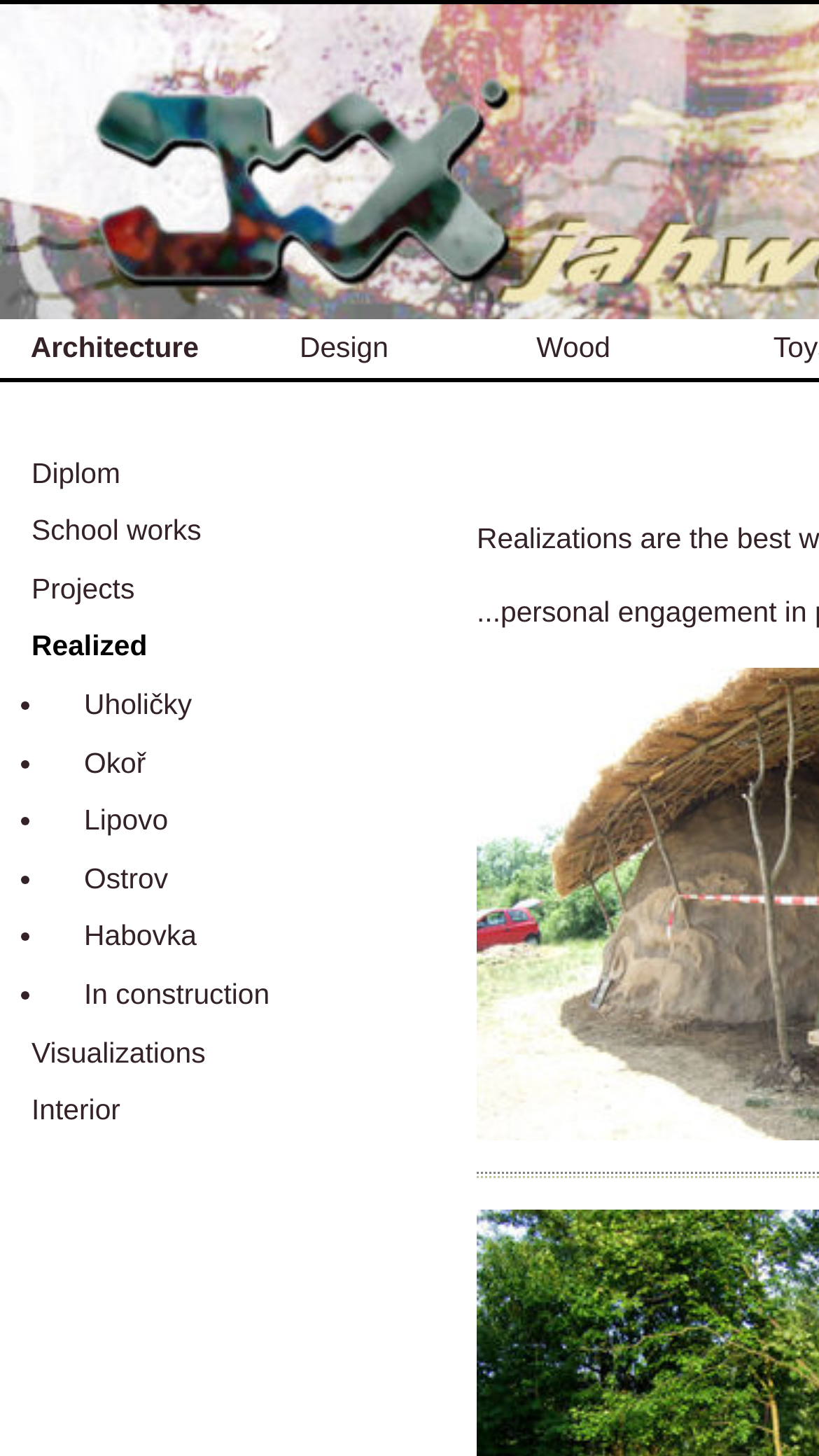Based on the image, provide a detailed response to the question:
What is the first project listed?

I looked at the list of projects and found that the first one is 'Uholičky', which is indicated by a bullet point and a link.